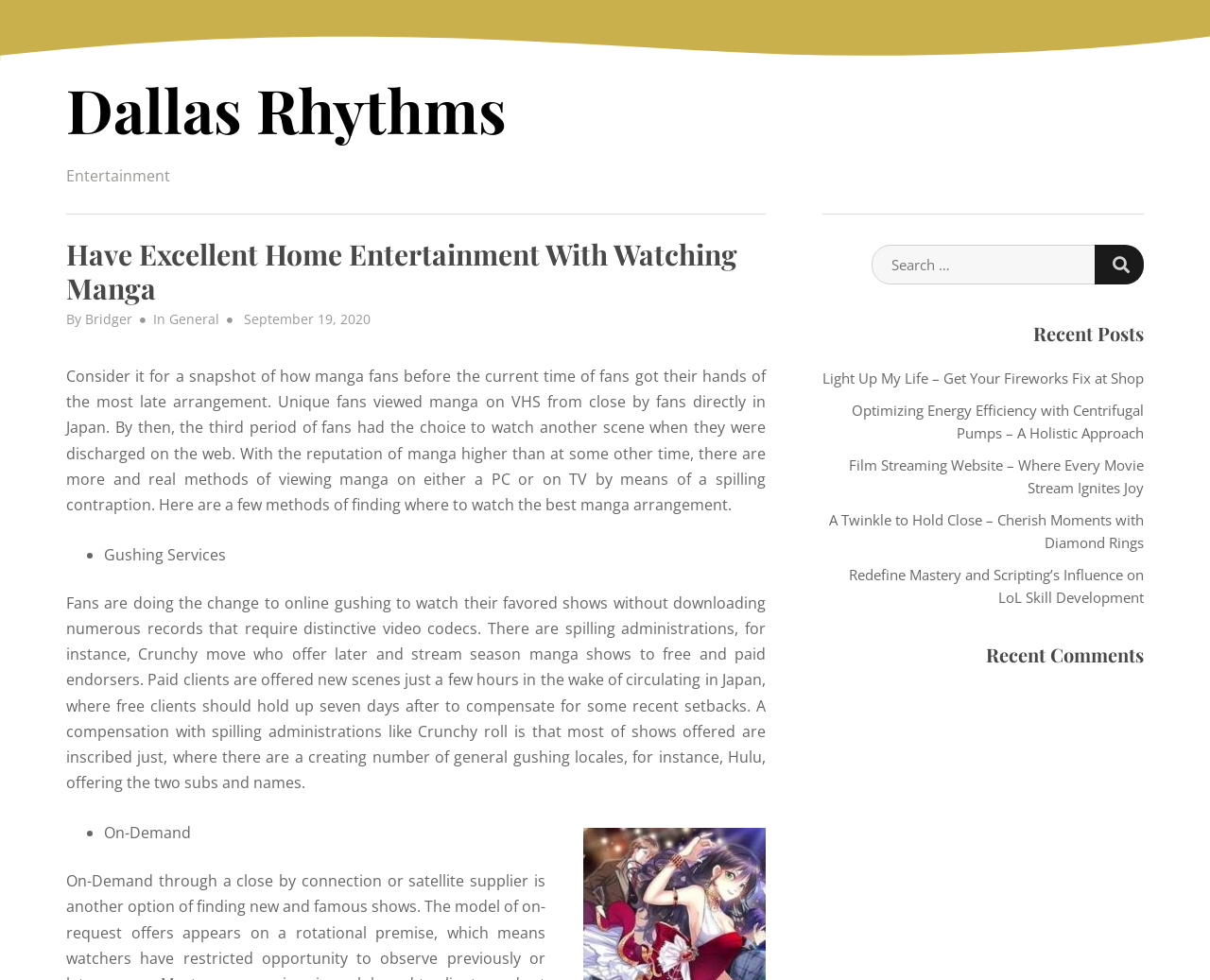Show the bounding box coordinates for the element that needs to be clicked to execute the following instruction: "Visit Dallas Rhythms". Provide the coordinates in the form of four float numbers between 0 and 1, i.e., [left, top, right, bottom].

[0.055, 0.07, 0.419, 0.152]